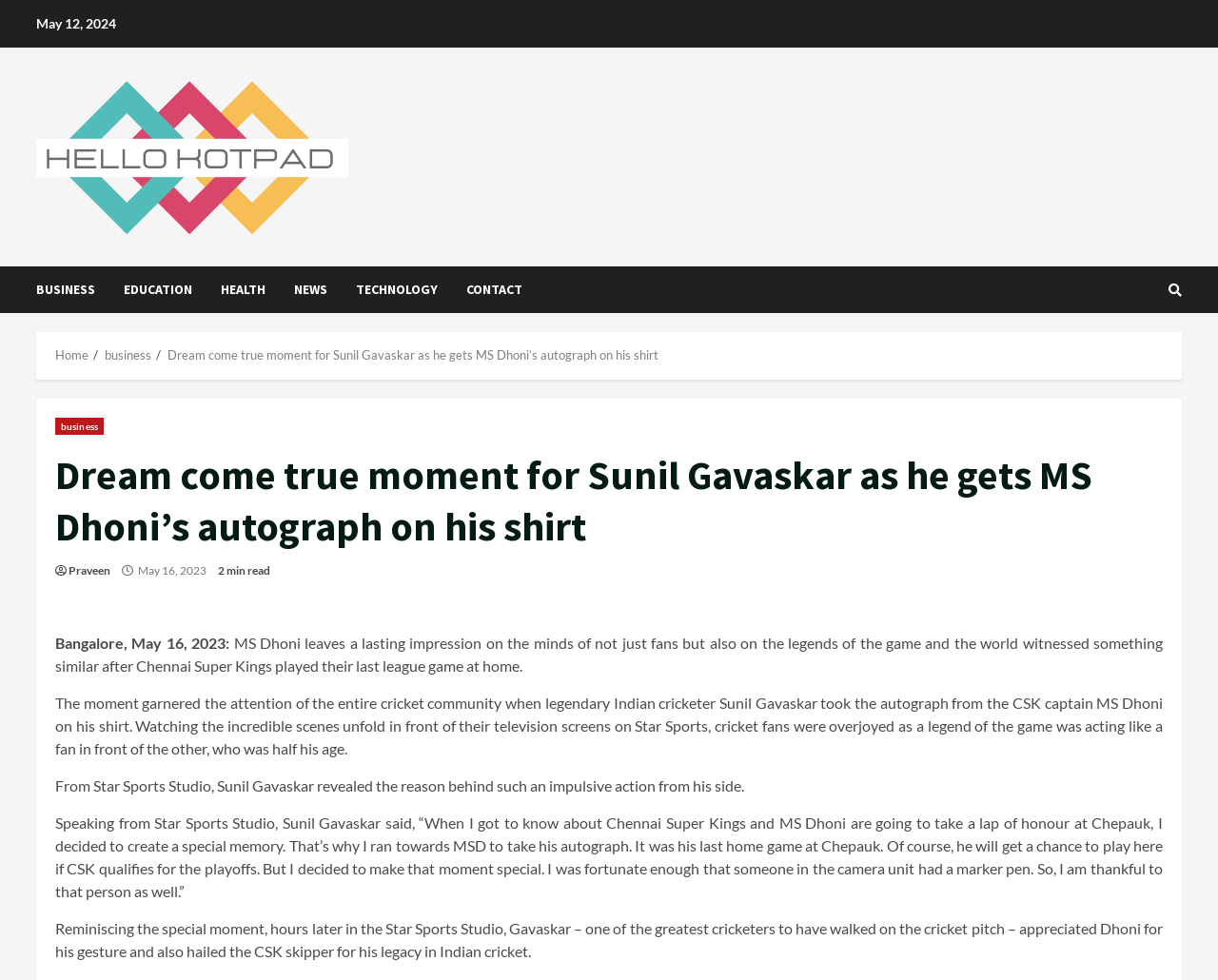Bounding box coordinates are specified in the format (top-left x, top-left y, bottom-right x, bottom-right y). All values are floating point numbers bounded between 0 and 1. Please provide the bounding box coordinate of the region this sentence describes: health

[0.17, 0.272, 0.23, 0.319]